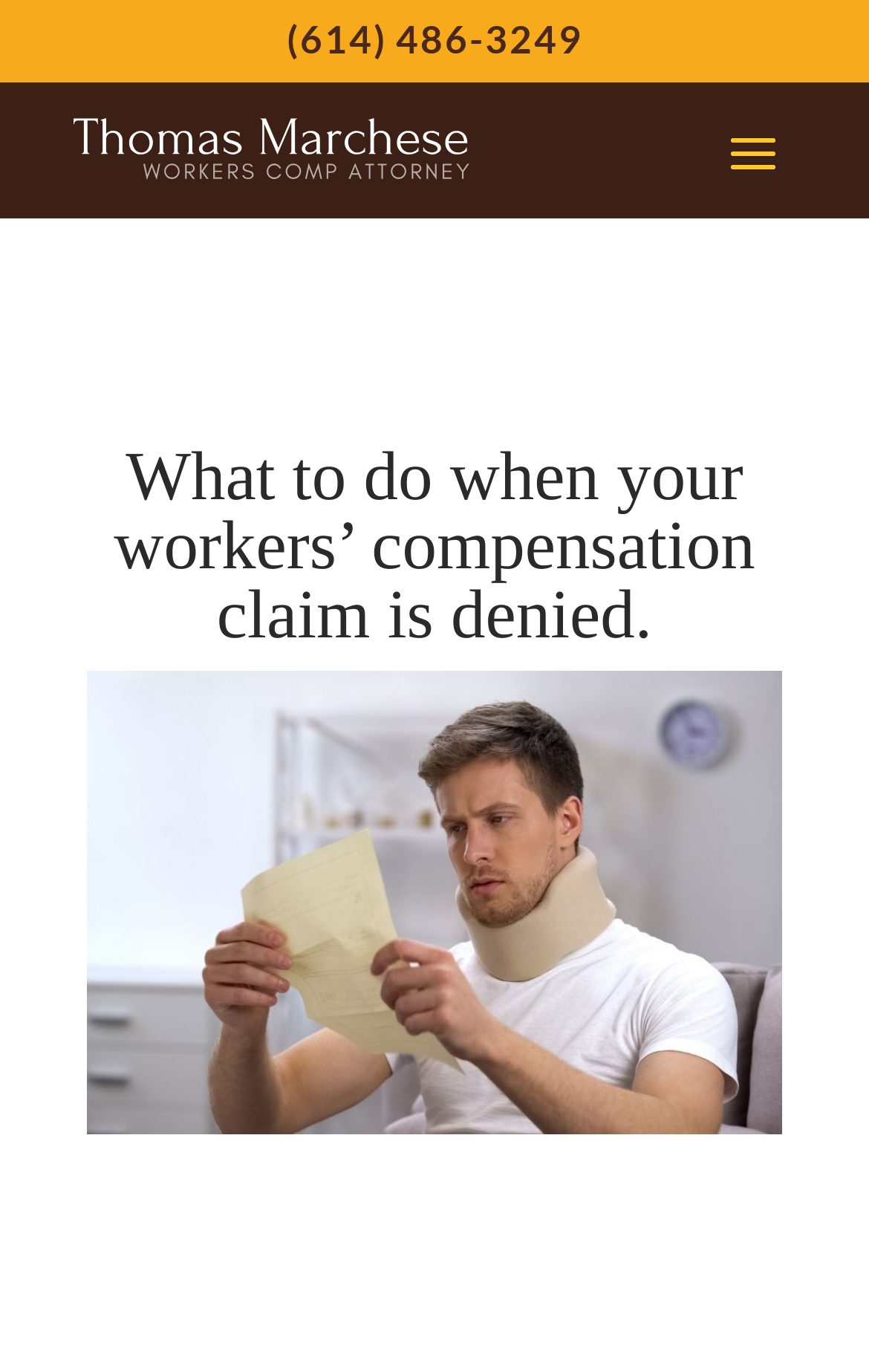Locate the bounding box of the UI element defined by this description: "alt="Logo"". The coordinates should be given as four float numbers between 0 and 1, formatted as [left, top, right, bottom].

[0.077, 0.066, 0.554, 0.153]